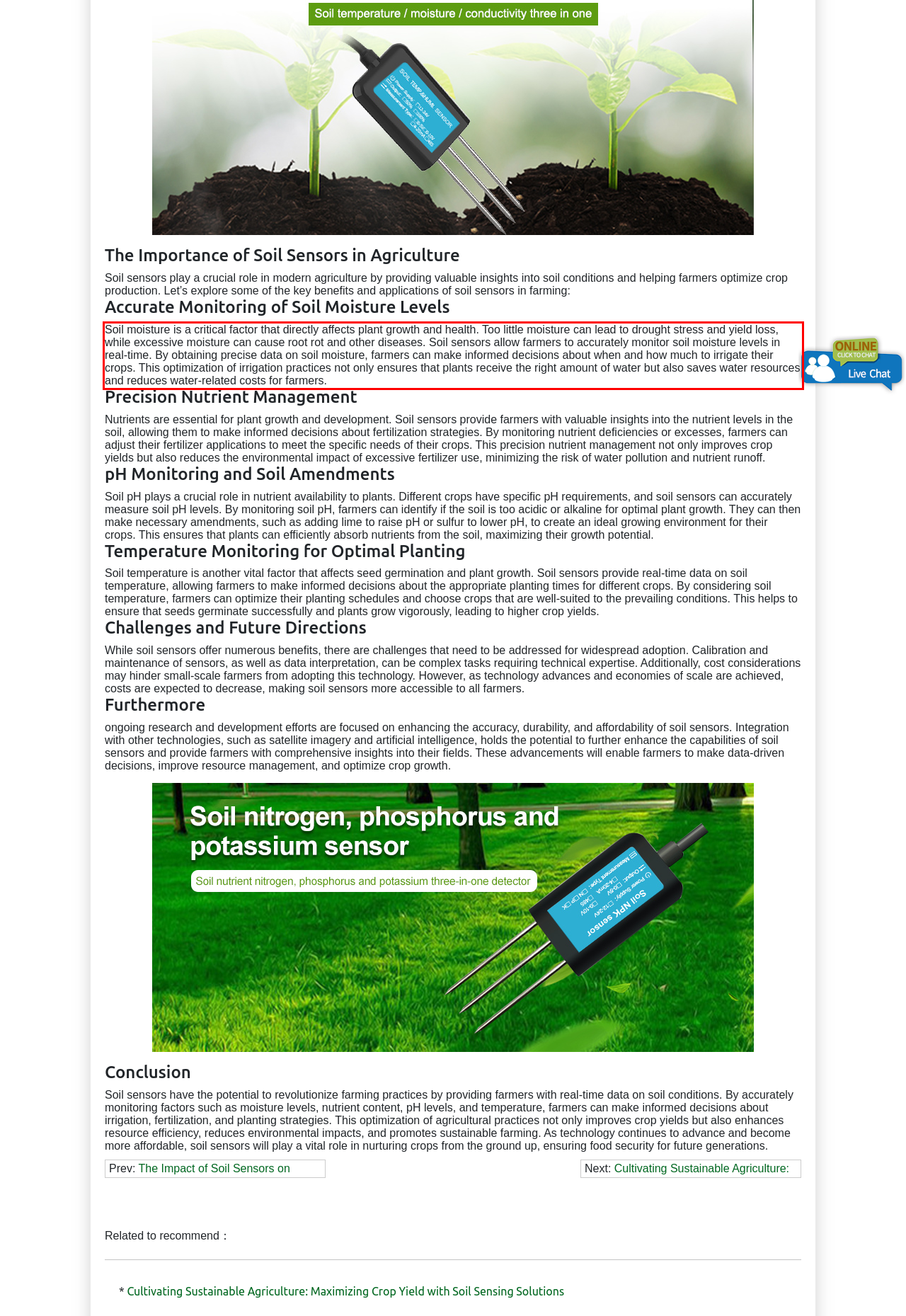By examining the provided screenshot of a webpage, recognize the text within the red bounding box and generate its text content.

Soil moisture is a critical factor that directly affects plant growth and health. Too little moisture can lead to drought stress and yield loss, while excessive moisture can cause root rot and other diseases. Soil sensors allow farmers to accurately monitor soil moisture levels in real-time. By obtaining precise data on soil moisture, farmers can make informed decisions about when and how much to irrigate their crops. This optimization of irrigation practices not only ensures that plants receive the right amount of water but also saves water resources and reduces water-related costs for farmers.